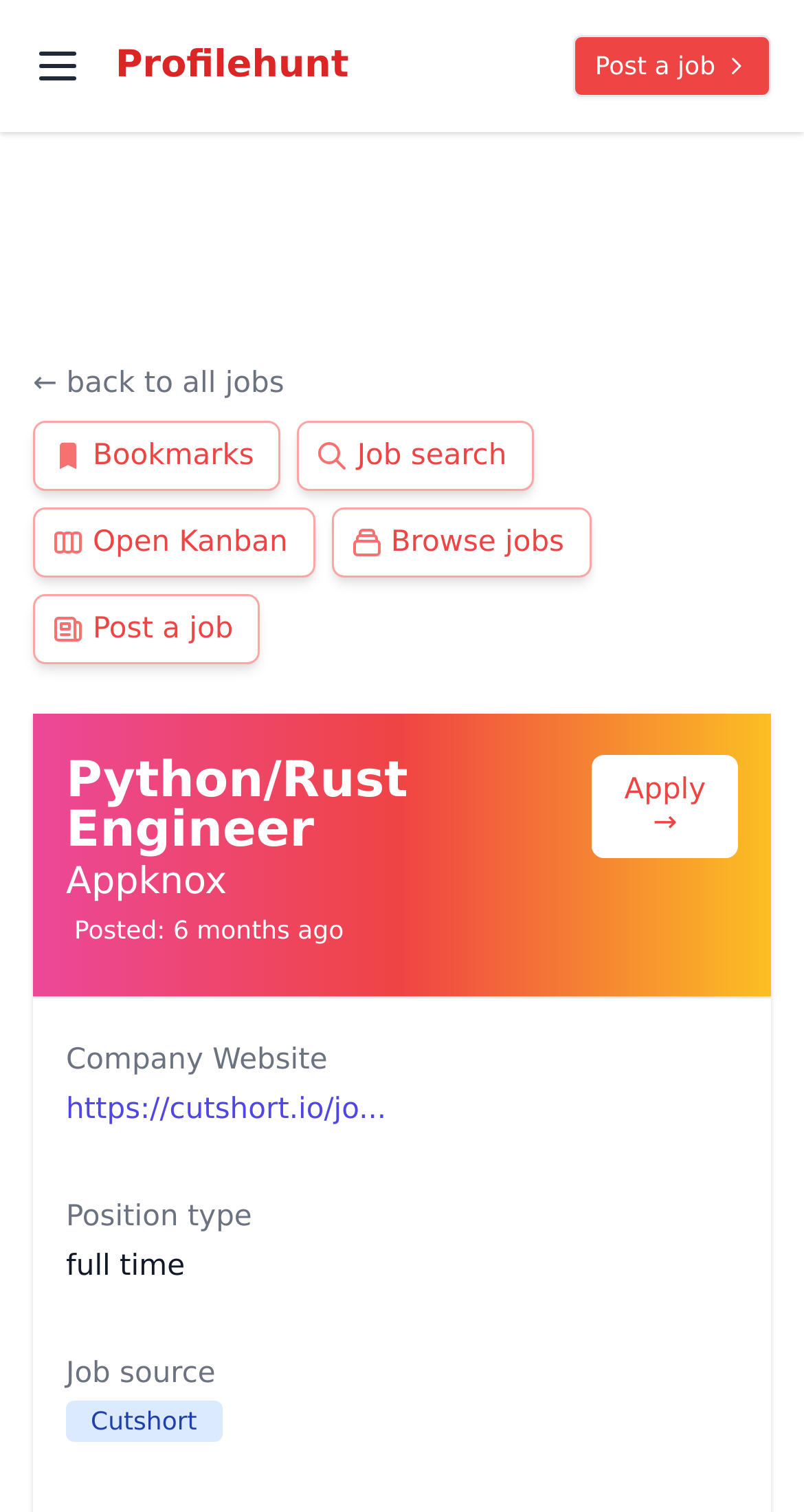What is the action that can be taken on the job posting?
Using the information from the image, give a concise answer in one word or a short phrase.

Apply